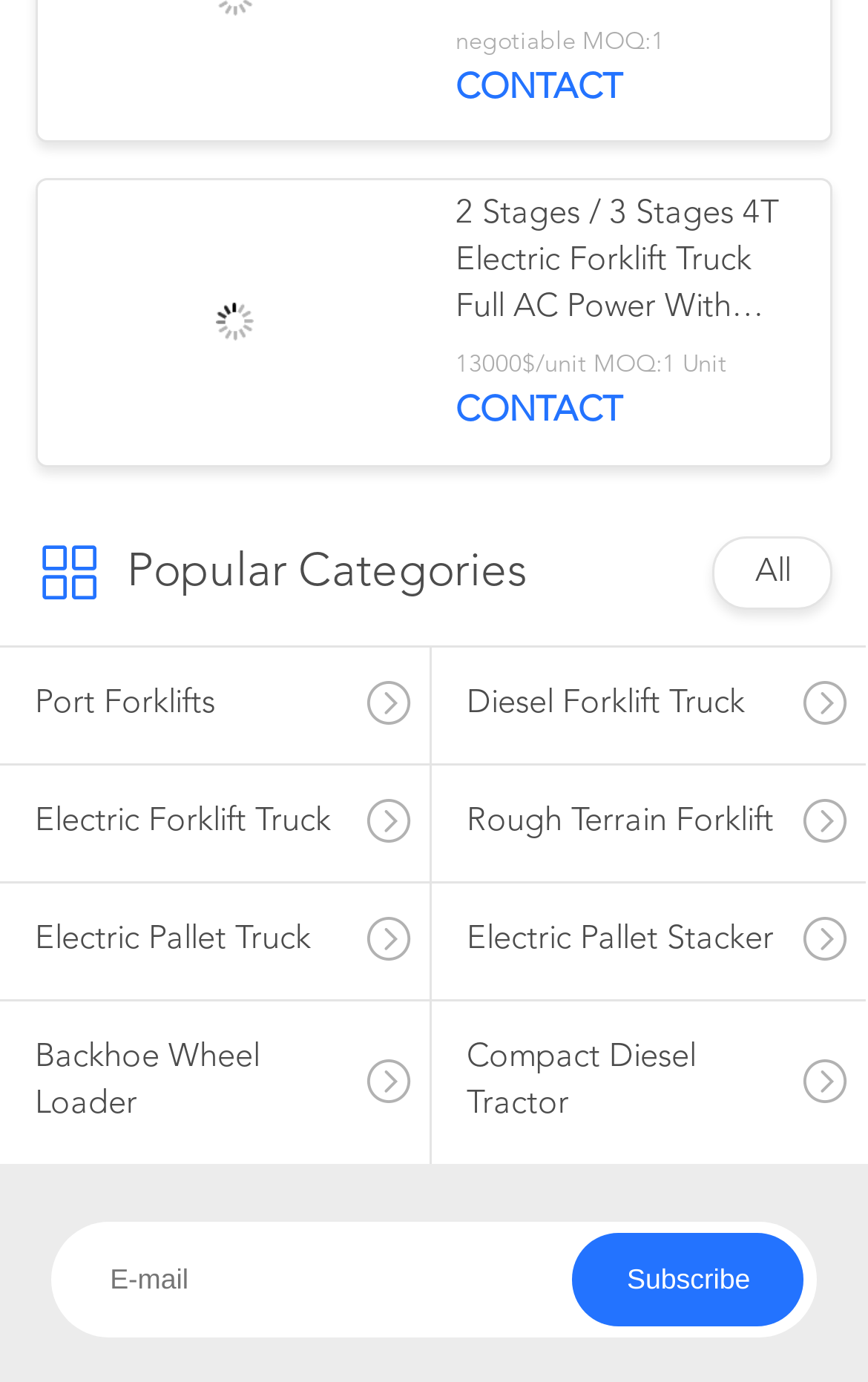Identify the bounding box coordinates of the region I need to click to complete this instruction: "explore electric forklift trucks".

[0.0, 0.555, 0.495, 0.638]